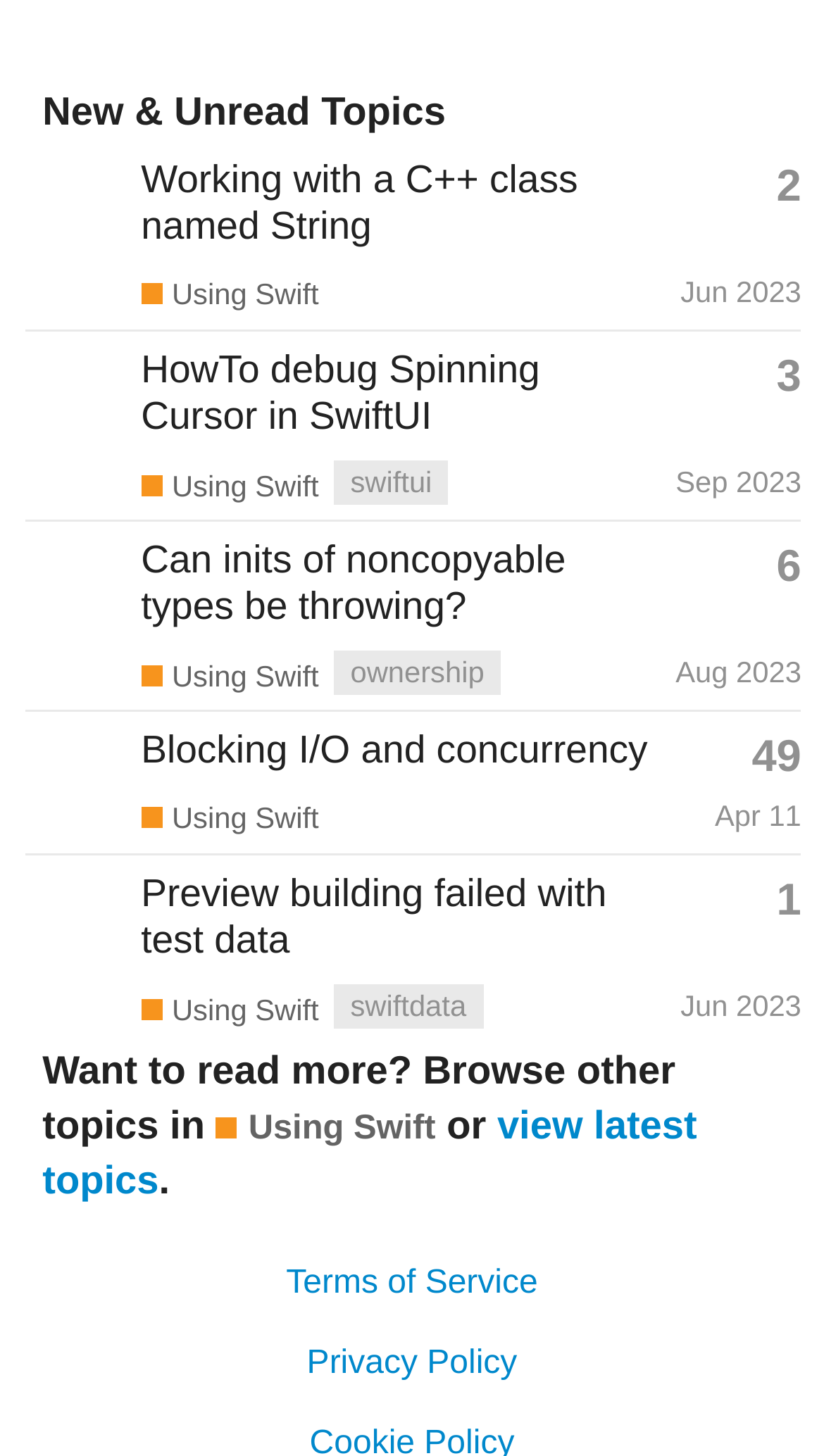Locate the bounding box coordinates for the element described below: "swiftdata". The coordinates must be four float values between 0 and 1, formatted as [left, top, right, bottom].

[0.405, 0.689, 0.586, 0.72]